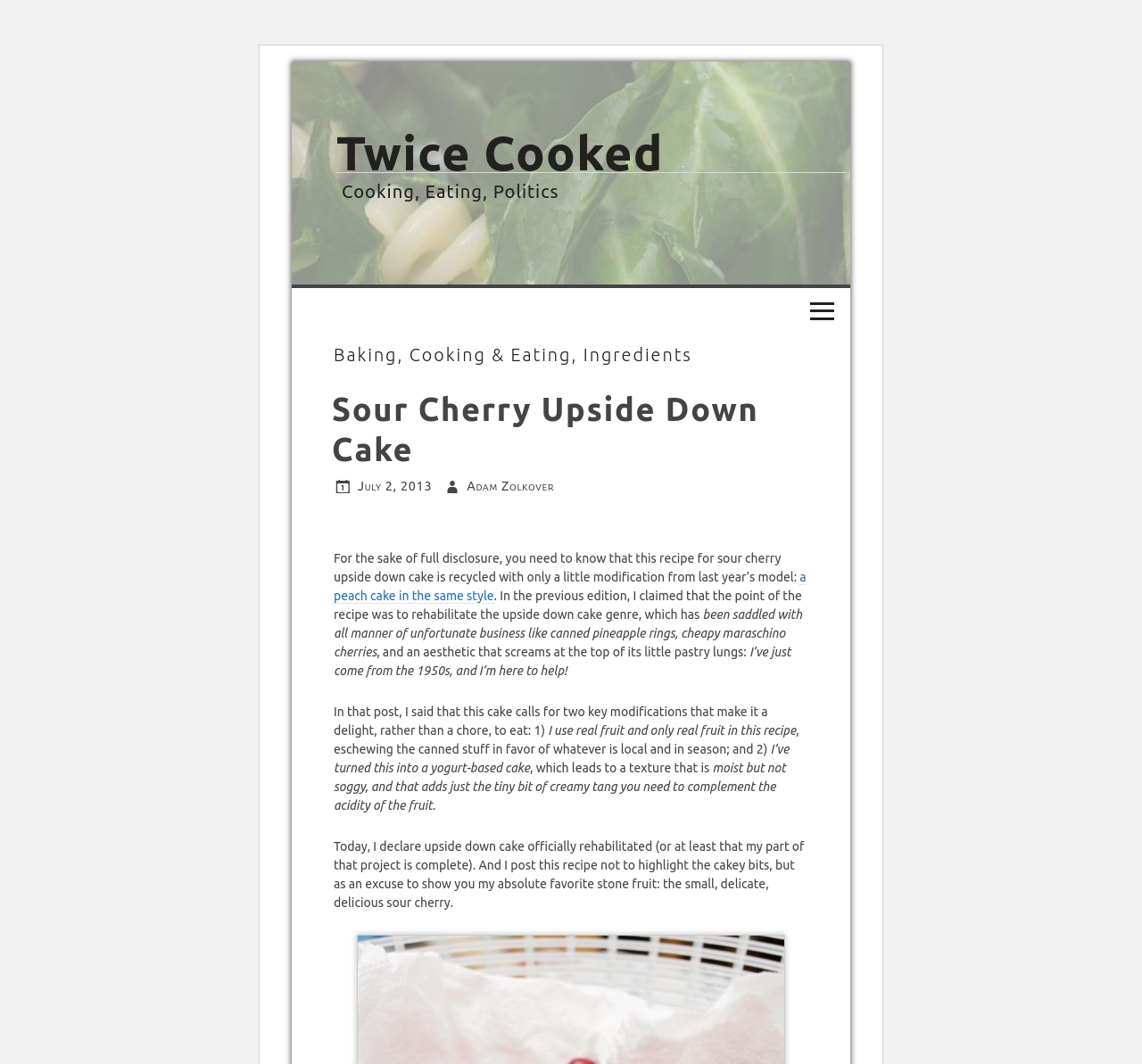Please give a succinct answer using a single word or phrase:
What is the date of the post?

July 2, 2013